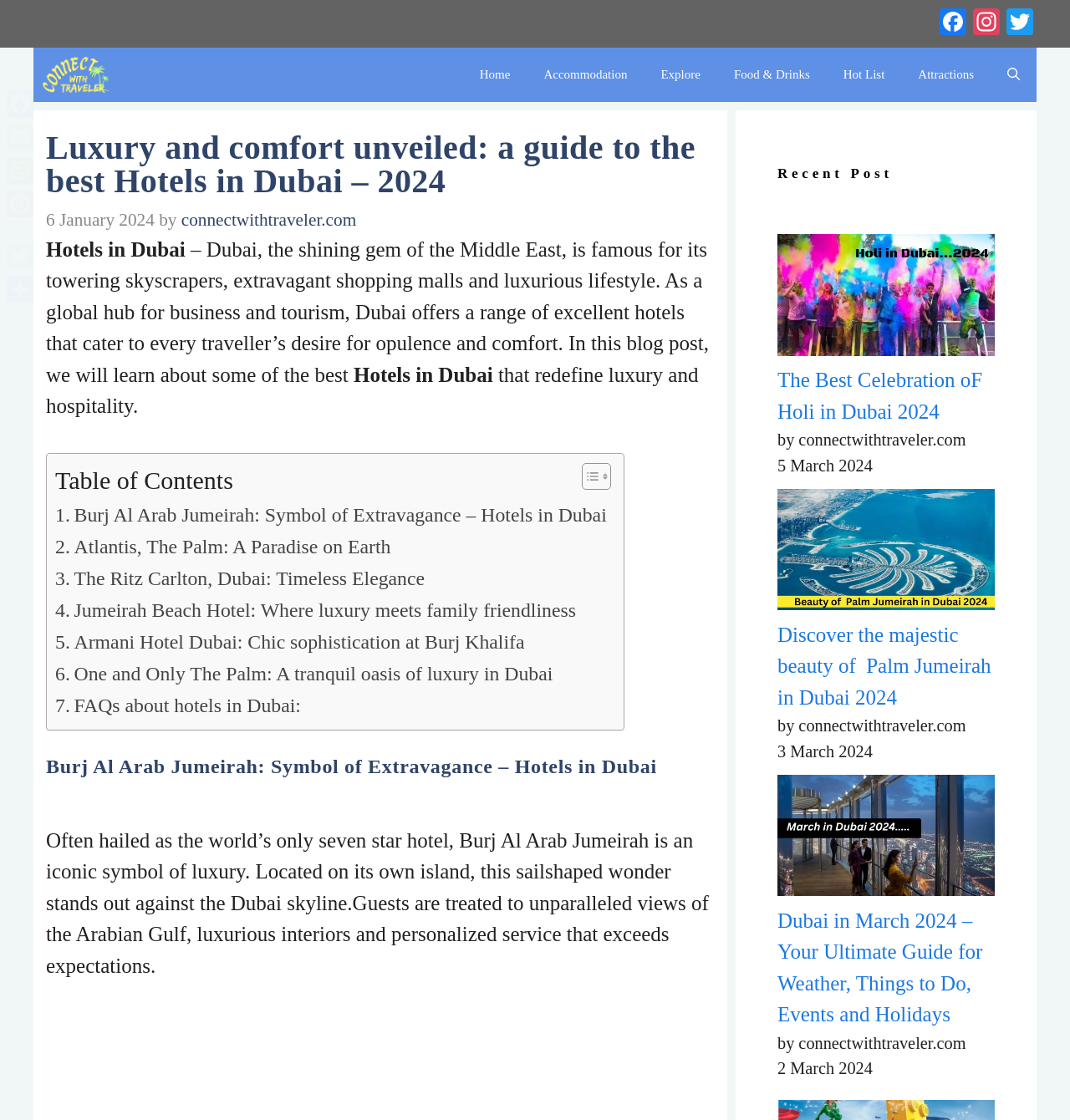Please indicate the bounding box coordinates for the clickable area to complete the following task: "View the post about Holi in Dubai". The coordinates should be specified as four float numbers between 0 and 1, i.e., [left, top, right, bottom].

[0.727, 0.329, 0.918, 0.377]